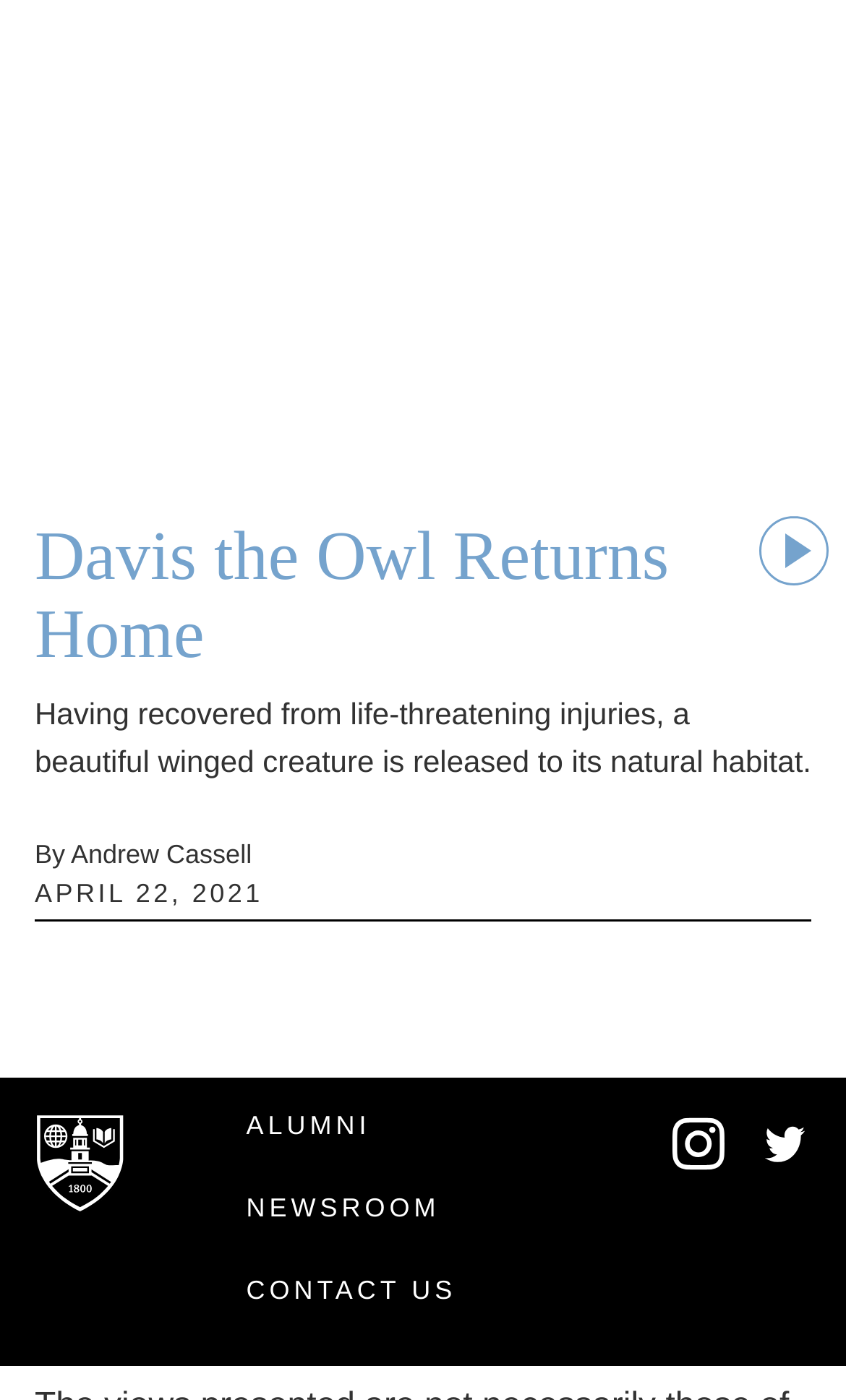What is the name of the institution mentioned in the webpage?
Can you provide a detailed and comprehensive answer to the question?

The name of the institution is mentioned in the link element with the text 'Middlebury College', which is a child element of the Root Element.